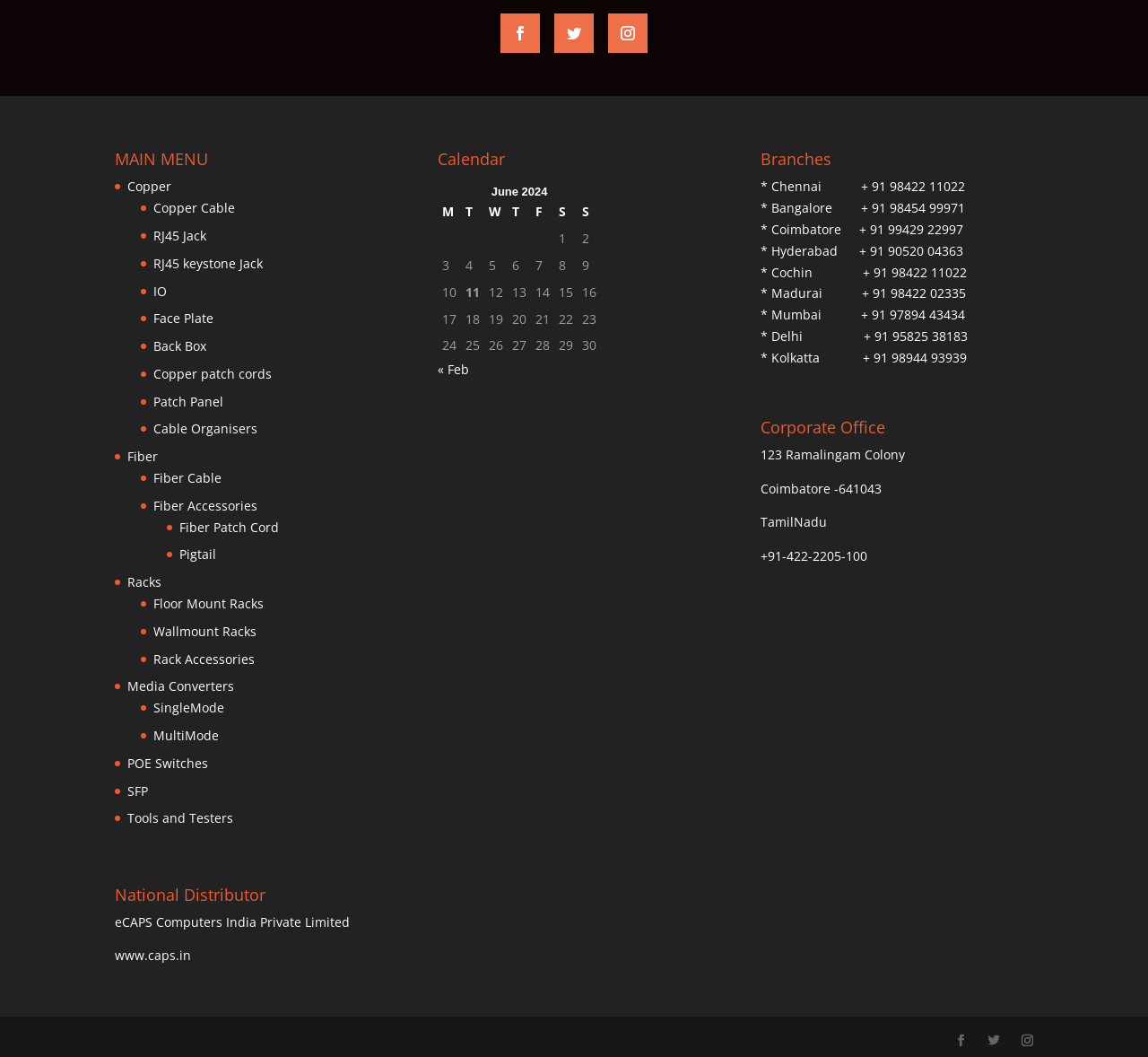From the screenshot, find the bounding box of the UI element matching this description: "Rack Accessories". Supply the bounding box coordinates in the form [left, top, right, bottom], each a float between 0 and 1.

[0.134, 0.615, 0.222, 0.631]